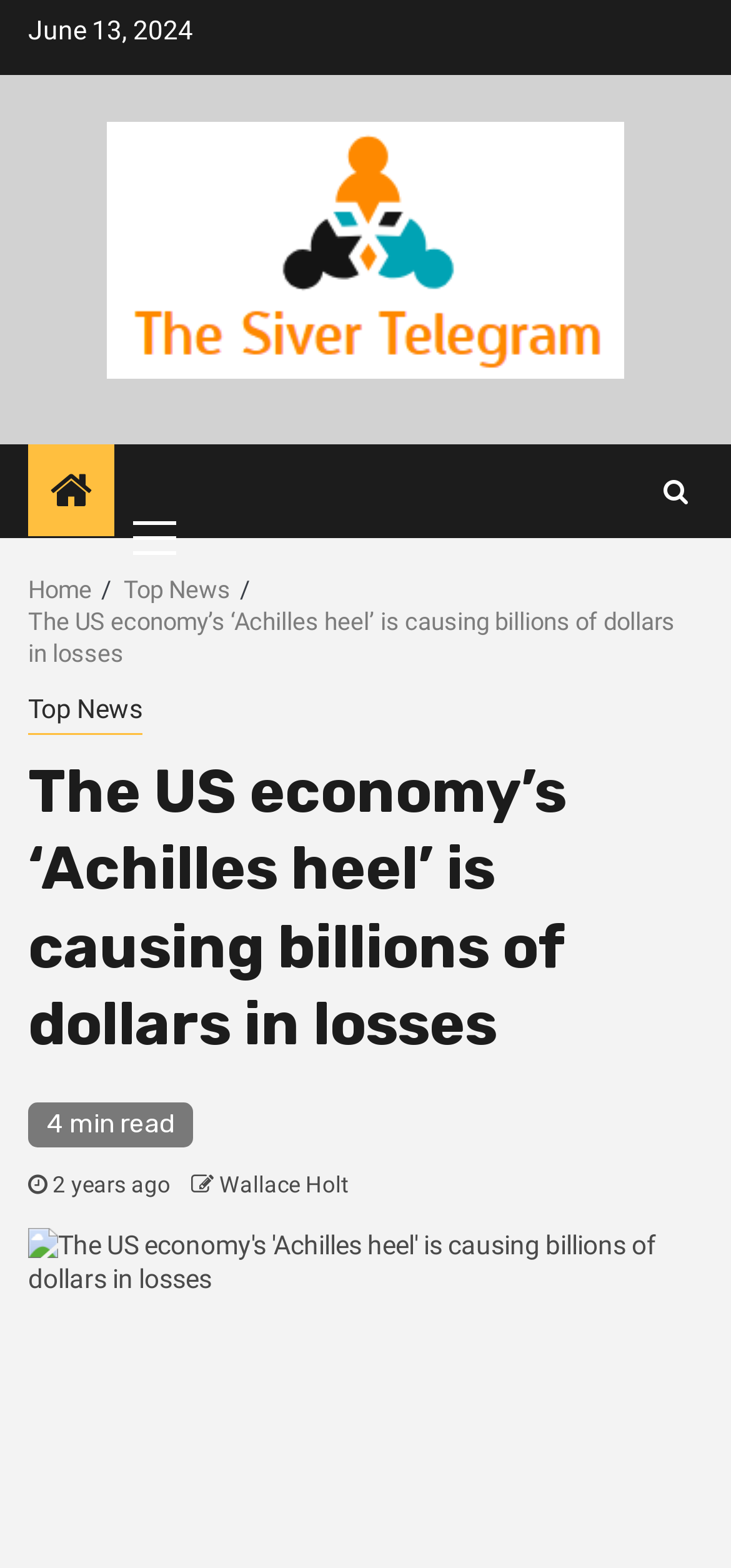Using the provided element description, identify the bounding box coordinates as (top-left x, top-left y, bottom-right x, bottom-right y). Ensure all values are between 0 and 1. Description: Home

[0.038, 0.367, 0.126, 0.385]